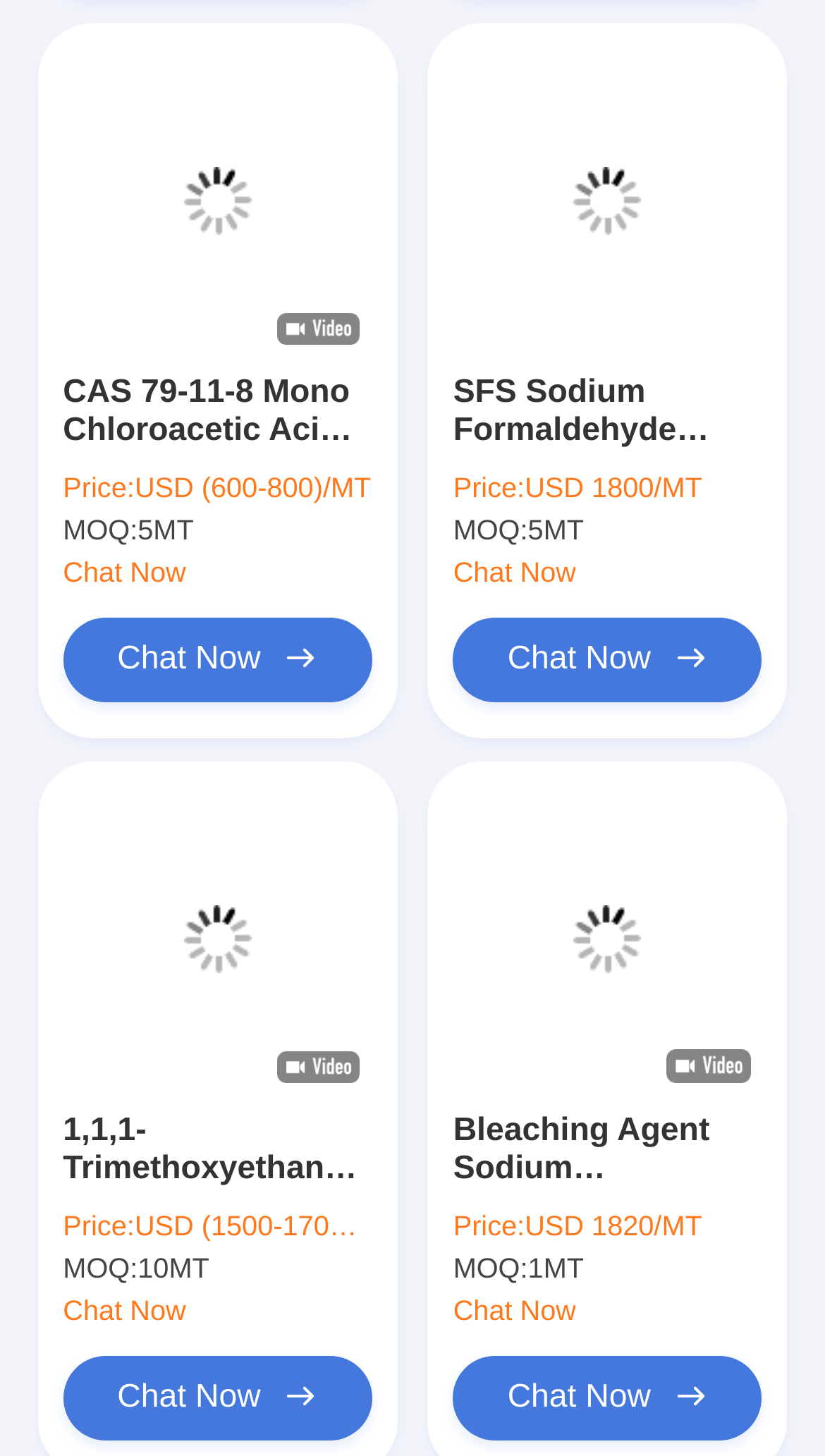What is the price of SFS Sodium Formaldehyde Sulphoxylate?
Based on the image, give a one-word or short phrase answer.

USD 1800/MT